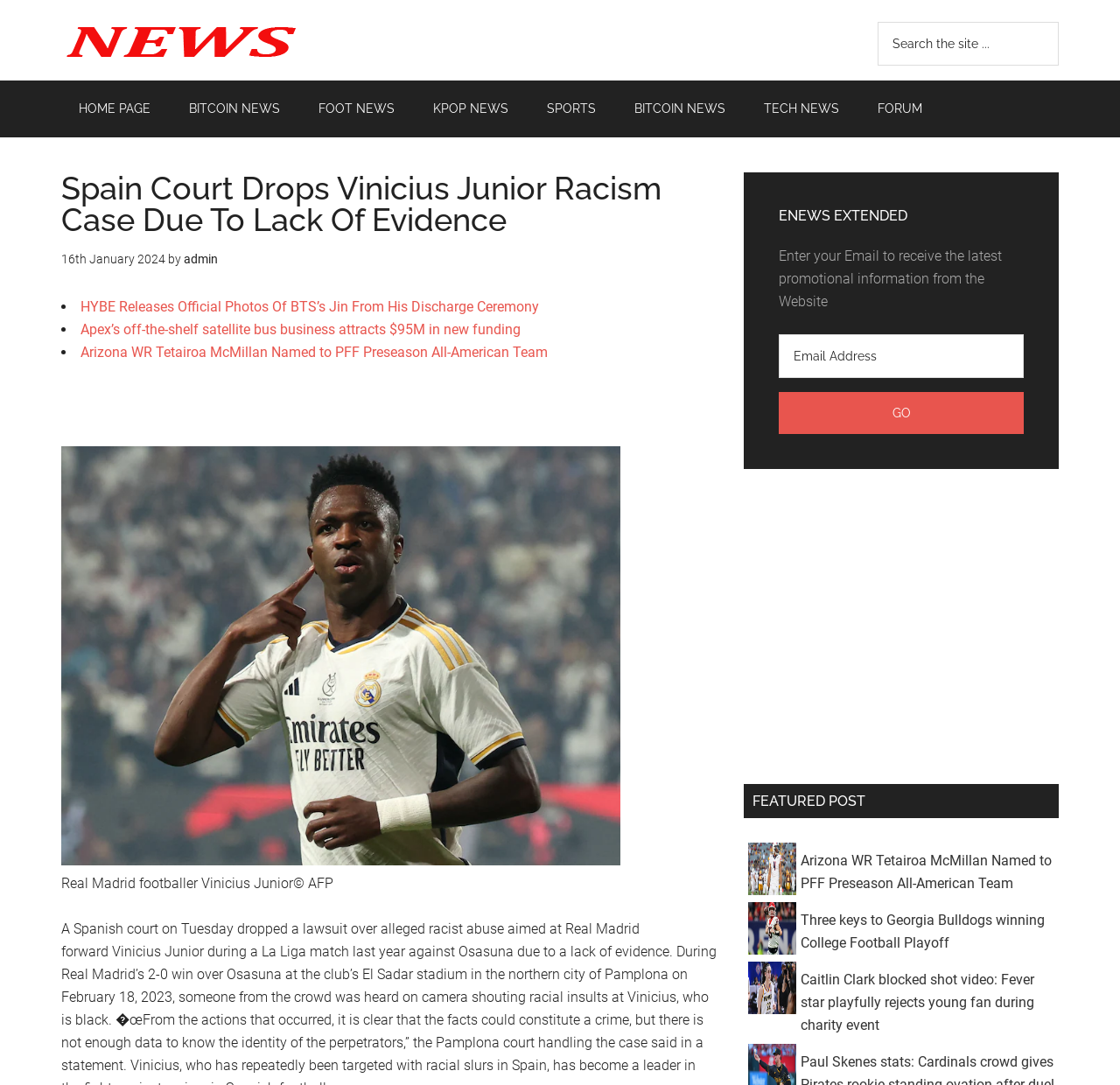What is the purpose of the textbox?
Please provide a comprehensive answer based on the details in the screenshot.

I found the answer by looking at the textbox element 'Email Address' which is located next to the button 'Go' and the static text 'Enter your Email to receive the latest promotional information from the Website'.